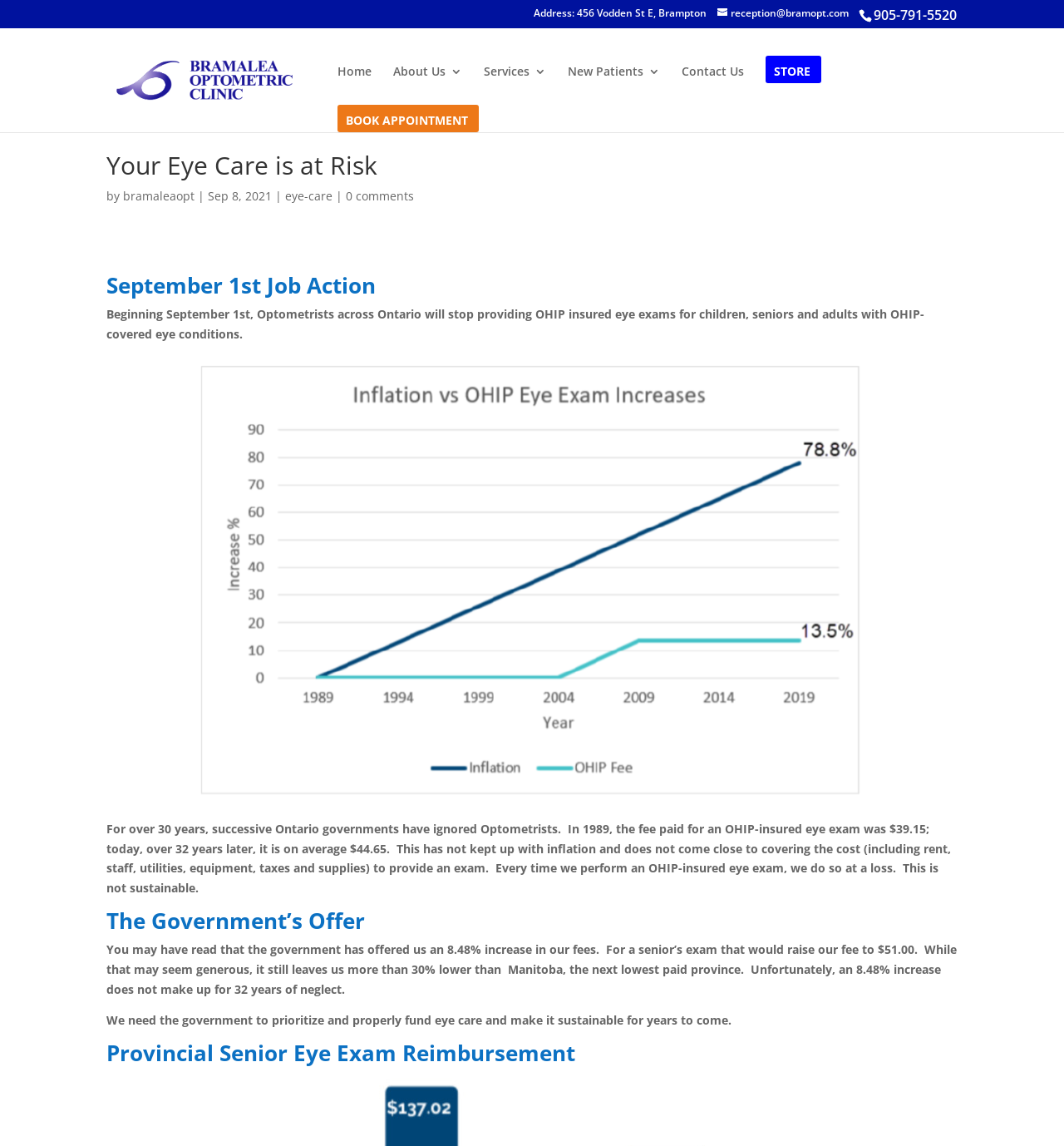Please specify the bounding box coordinates of the clickable region to carry out the following instruction: "Read the 'New Patients' page". The coordinates should be four float numbers between 0 and 1, in the format [left, top, right, bottom].

[0.534, 0.057, 0.62, 0.091]